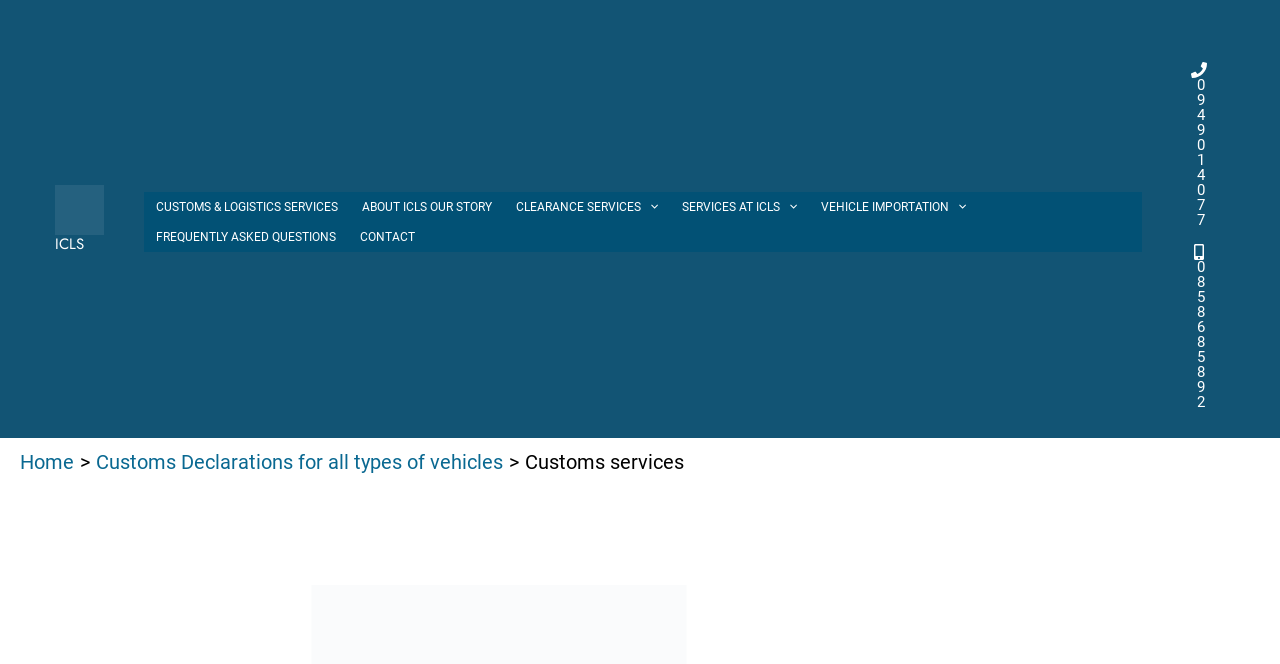Indicate the bounding box coordinates of the element that needs to be clicked to satisfy the following instruction: "Click the logo of Independent Customs & Logistics Services". The coordinates should be four float numbers between 0 and 1, i.e., [left, top, right, bottom].

[0.043, 0.278, 0.081, 0.354]